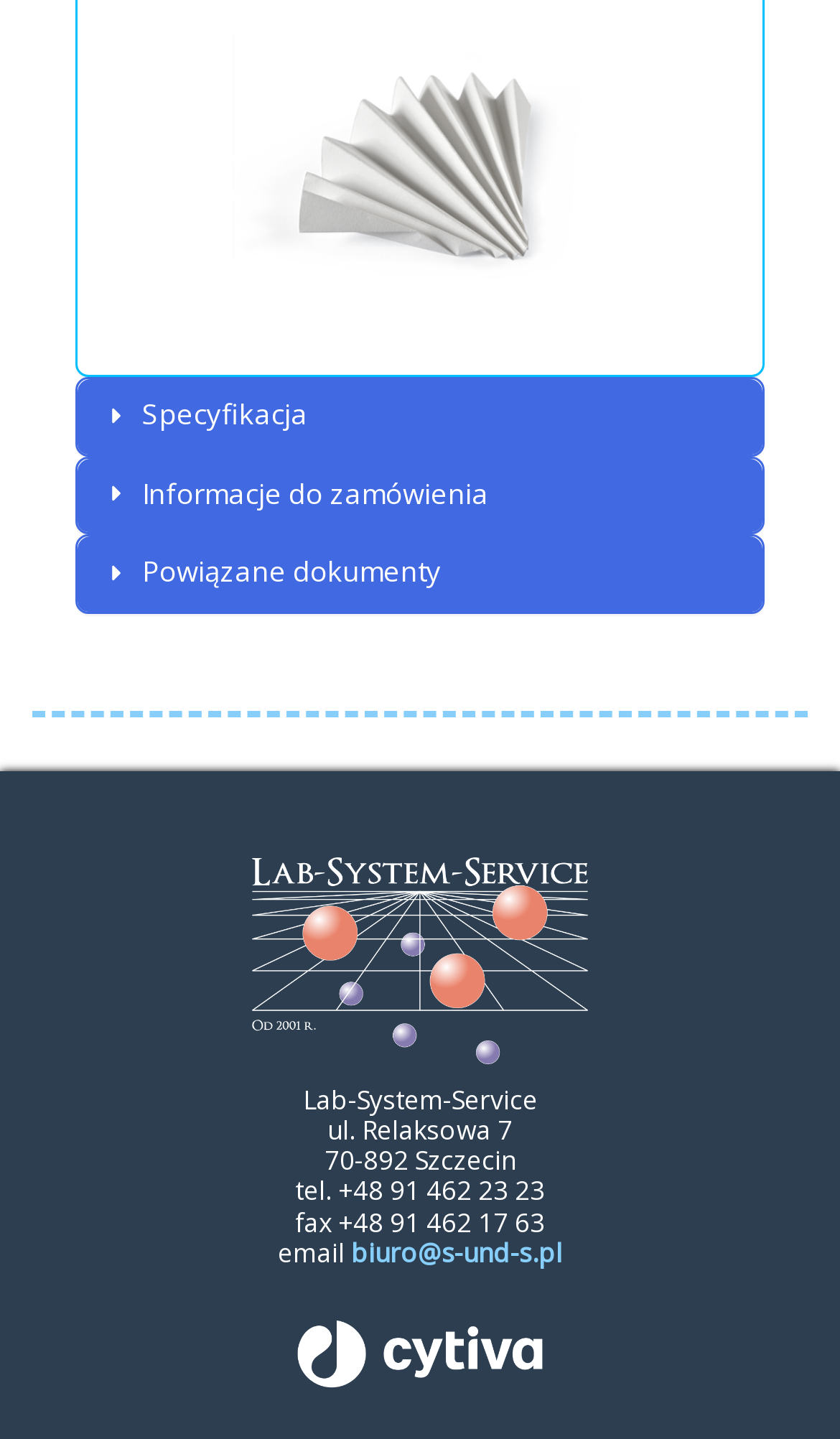Provide a brief response to the question using a single word or phrase: 
How many images are there in the layout table?

2